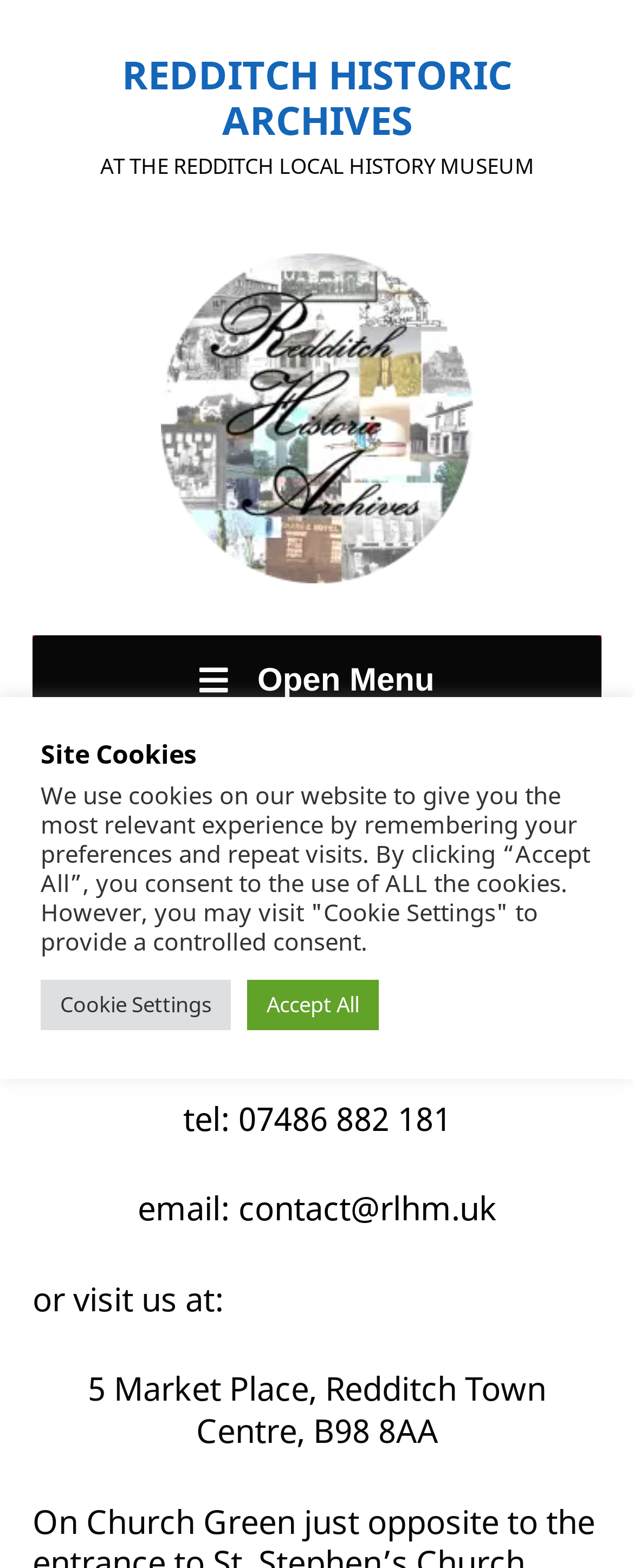Determine the bounding box for the UI element described here: "Redditch Historic Archives".

[0.192, 0.03, 0.808, 0.093]